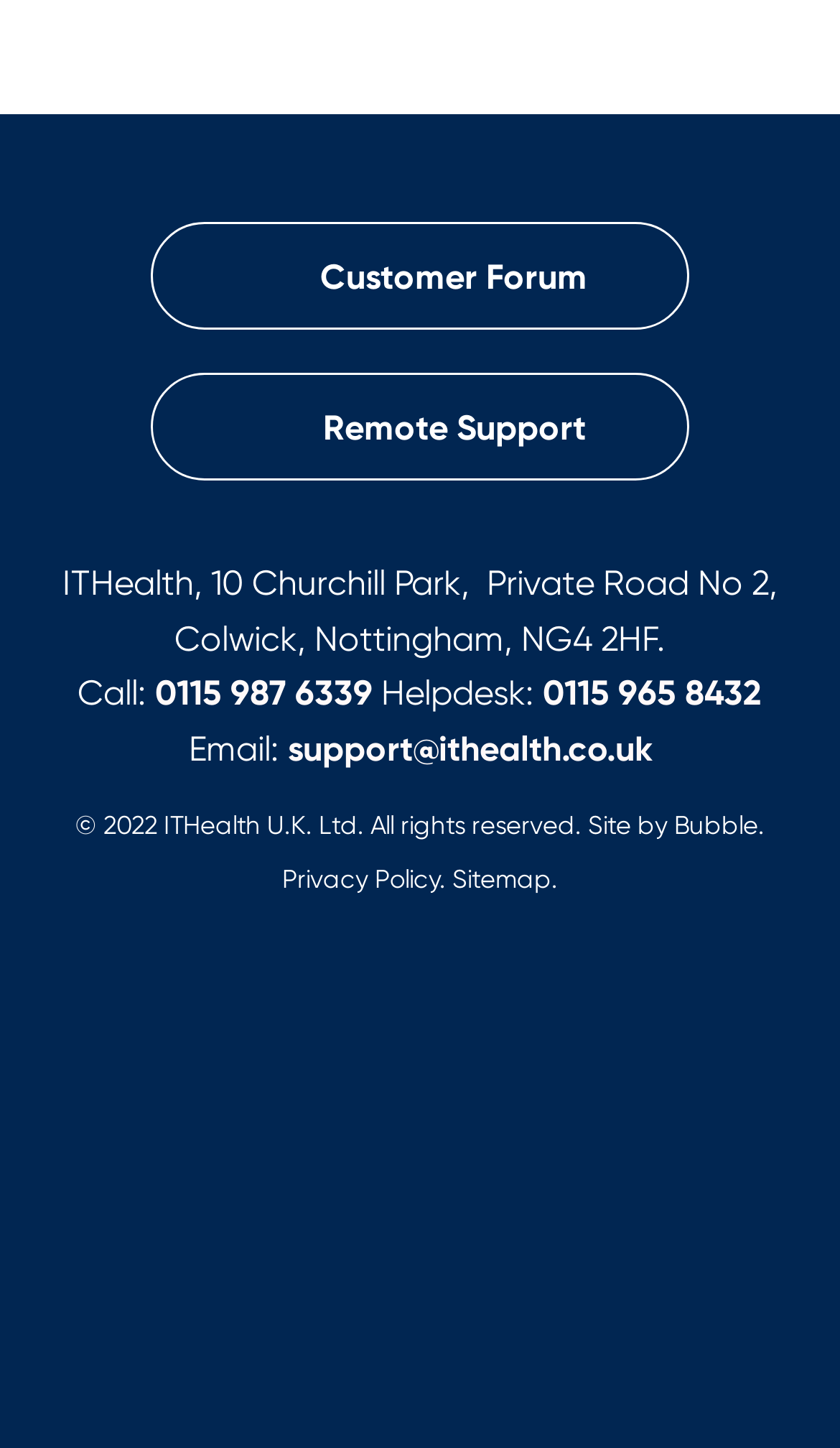Can you show the bounding box coordinates of the region to click on to complete the task described in the instruction: "Email the support team"?

[0.342, 0.503, 0.776, 0.531]